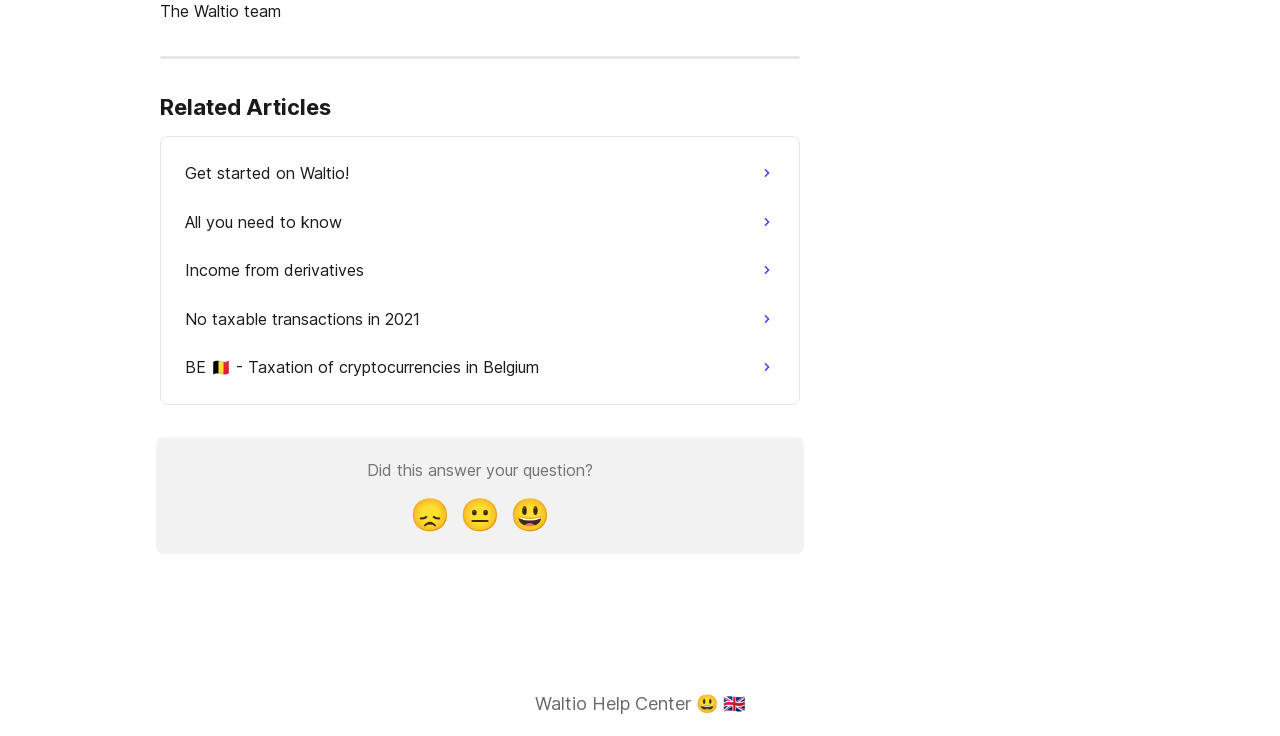Show me the bounding box coordinates of the clickable region to achieve the task as per the instruction: "Donate to IISC".

None